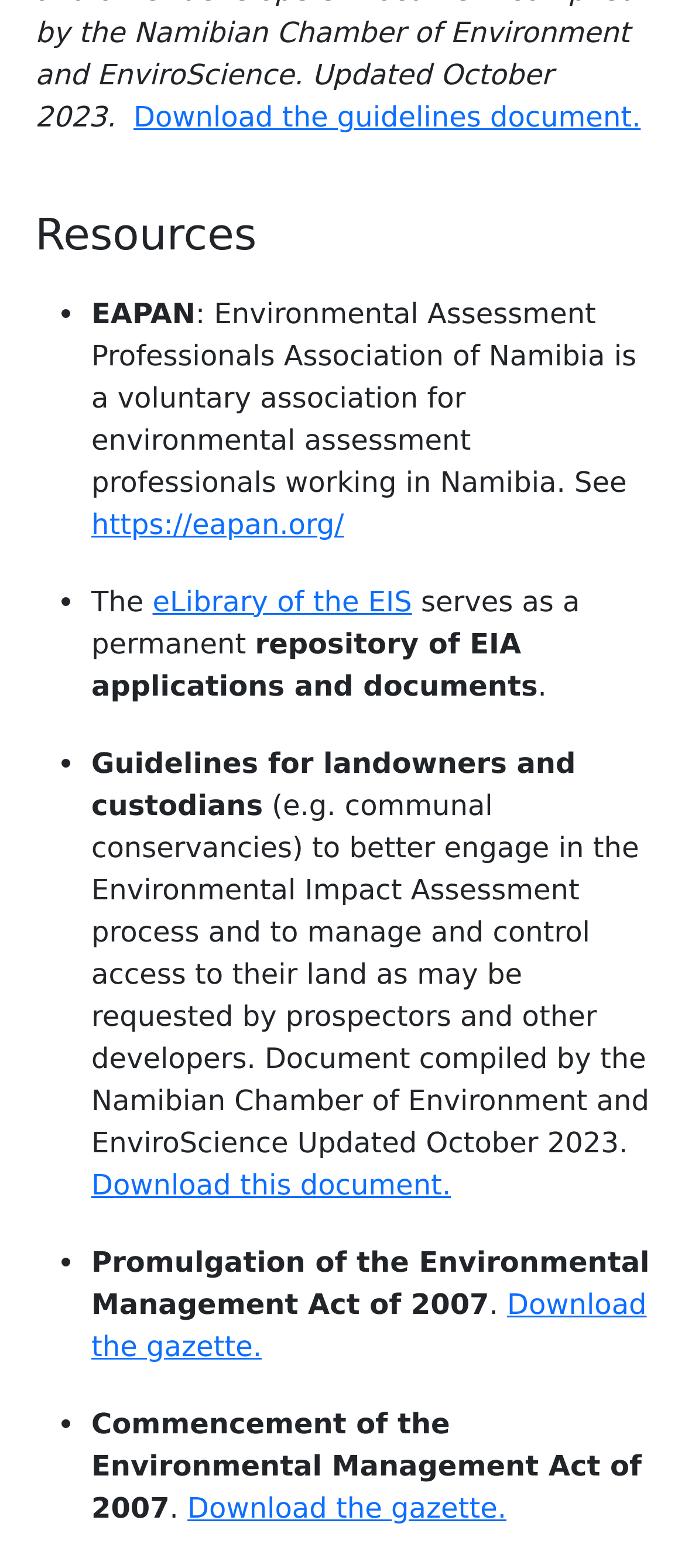Utilize the details in the image to thoroughly answer the following question: What is EAPAN?

I found the answer by looking at the text following the 'EAPAN' label, which describes it as a voluntary association for environmental assessment professionals working in Namibia.